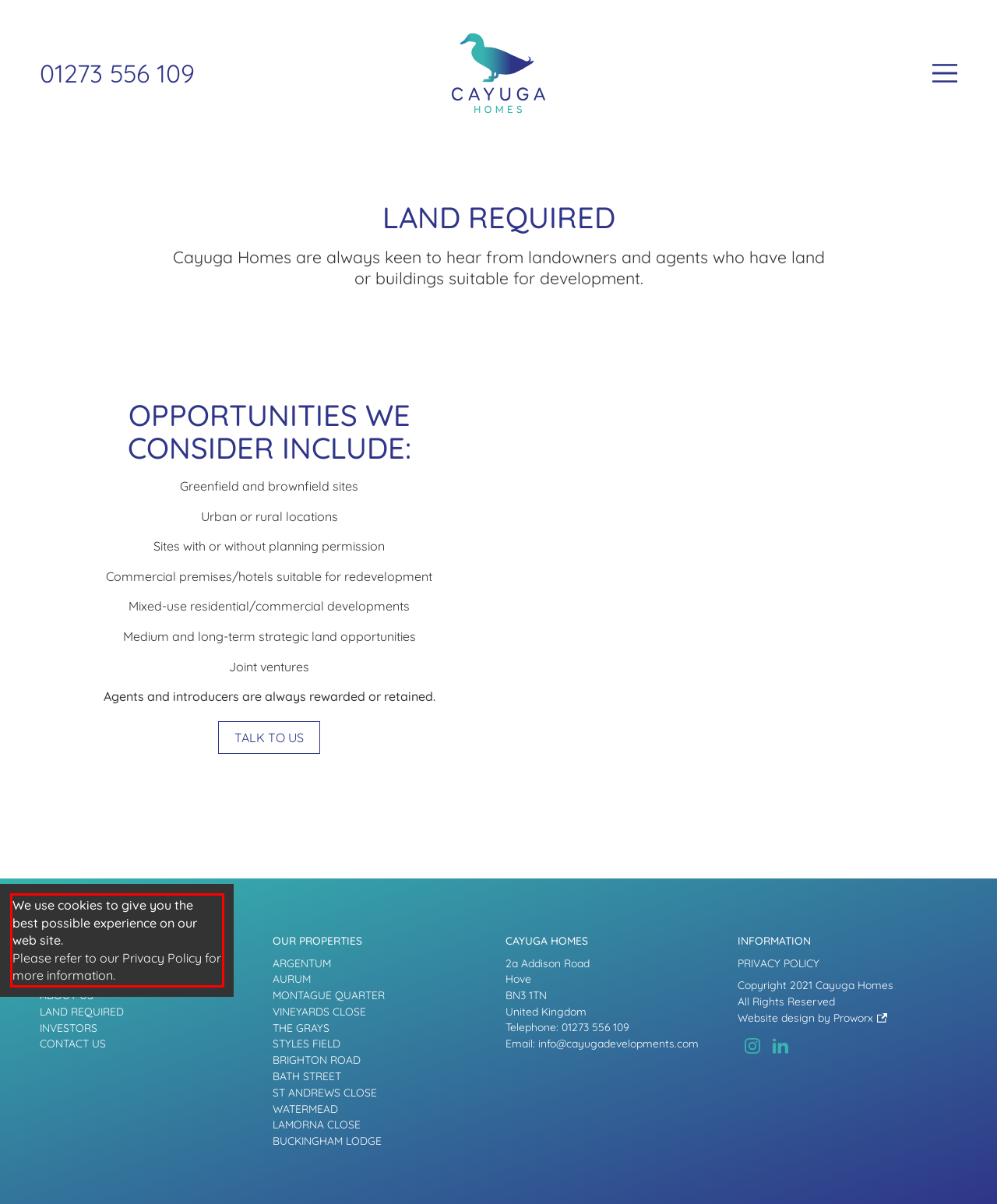Using the provided screenshot of a webpage, recognize and generate the text found within the red rectangle bounding box.

We use cookies to give you the best possible experience on our web site. Please refer to our Privacy Policy for more information.